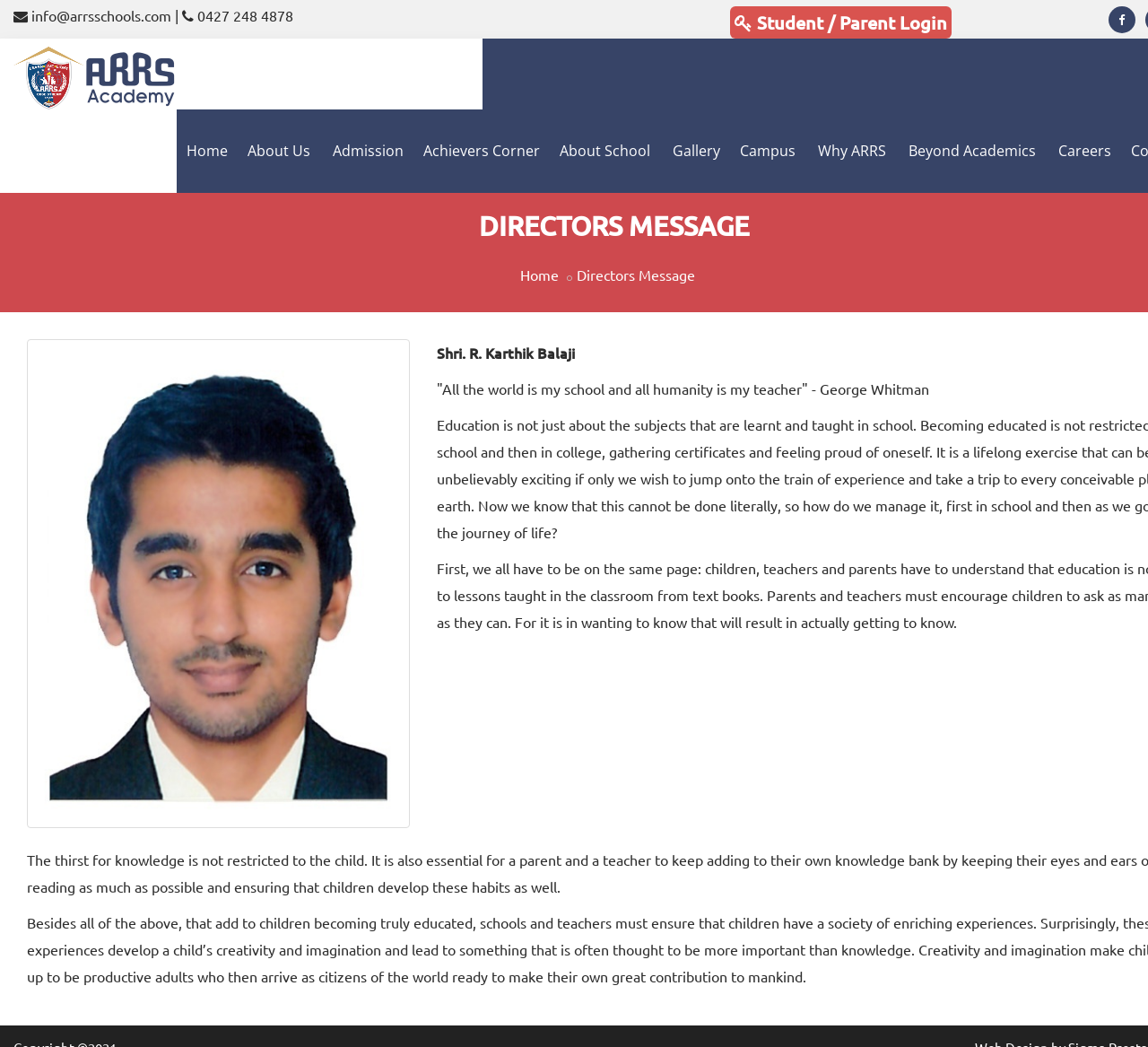Could you specify the bounding box coordinates for the clickable section to complete the following instruction: "Click Student / Parent Login"?

[0.636, 0.006, 0.829, 0.037]